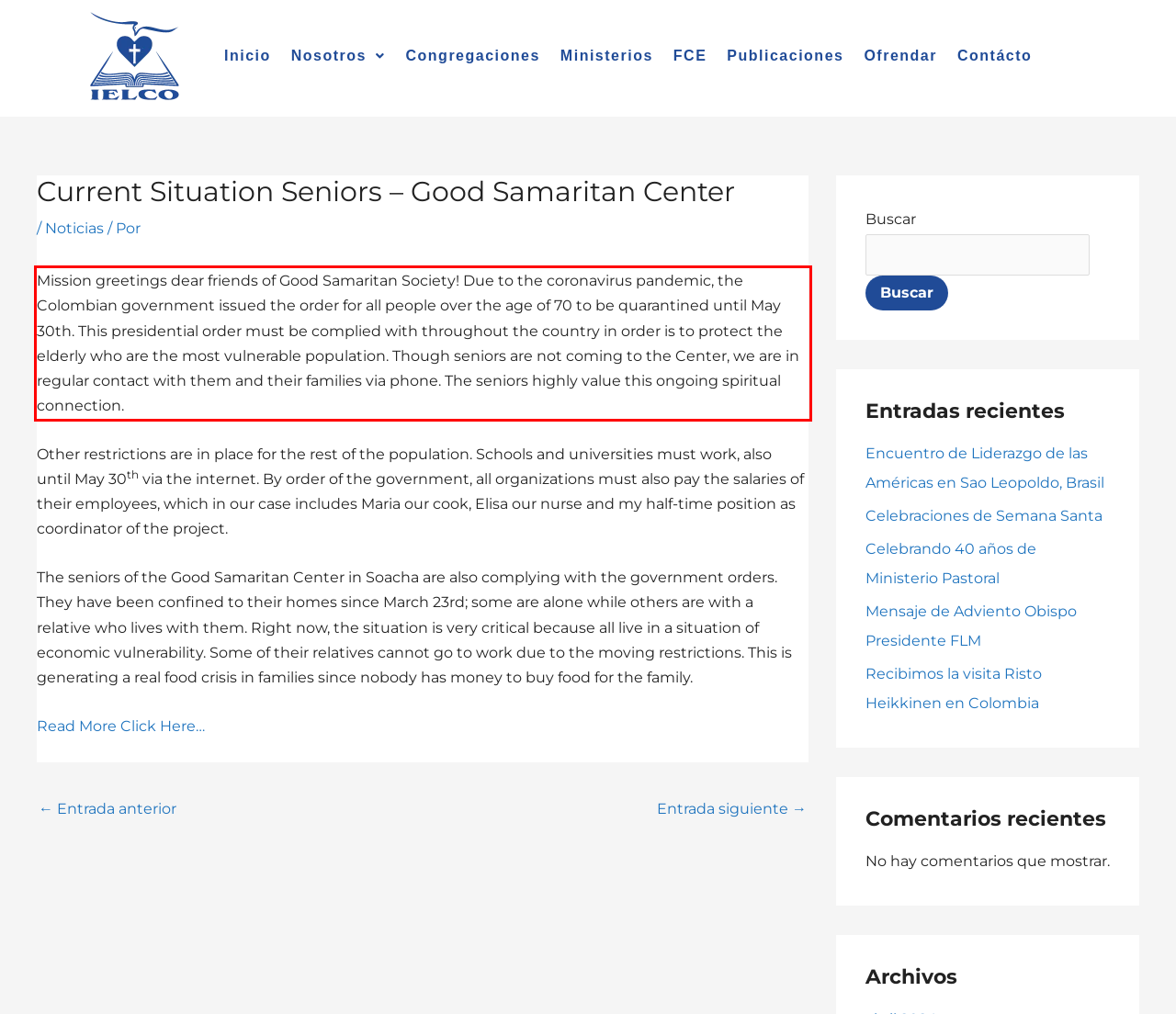You are provided with a webpage screenshot that includes a red rectangle bounding box. Extract the text content from within the bounding box using OCR.

Mission greetings dear friends of Good Samaritan Society! Due to the coronavirus pandemic, the Colombian government issued the order for all people over the age of 70 to be quarantined until May 30th. This presidential order must be complied with throughout the country in order is to protect the elderly who are the most vulnerable population. Though seniors are not coming to the Center, we are in regular contact with them and their families via phone. The seniors highly value this ongoing spiritual connection.